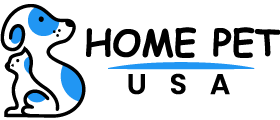What is the significance of 'USA' in the logo?
From the image, respond with a single word or phrase.

Emphasizes the brand's focus on the US